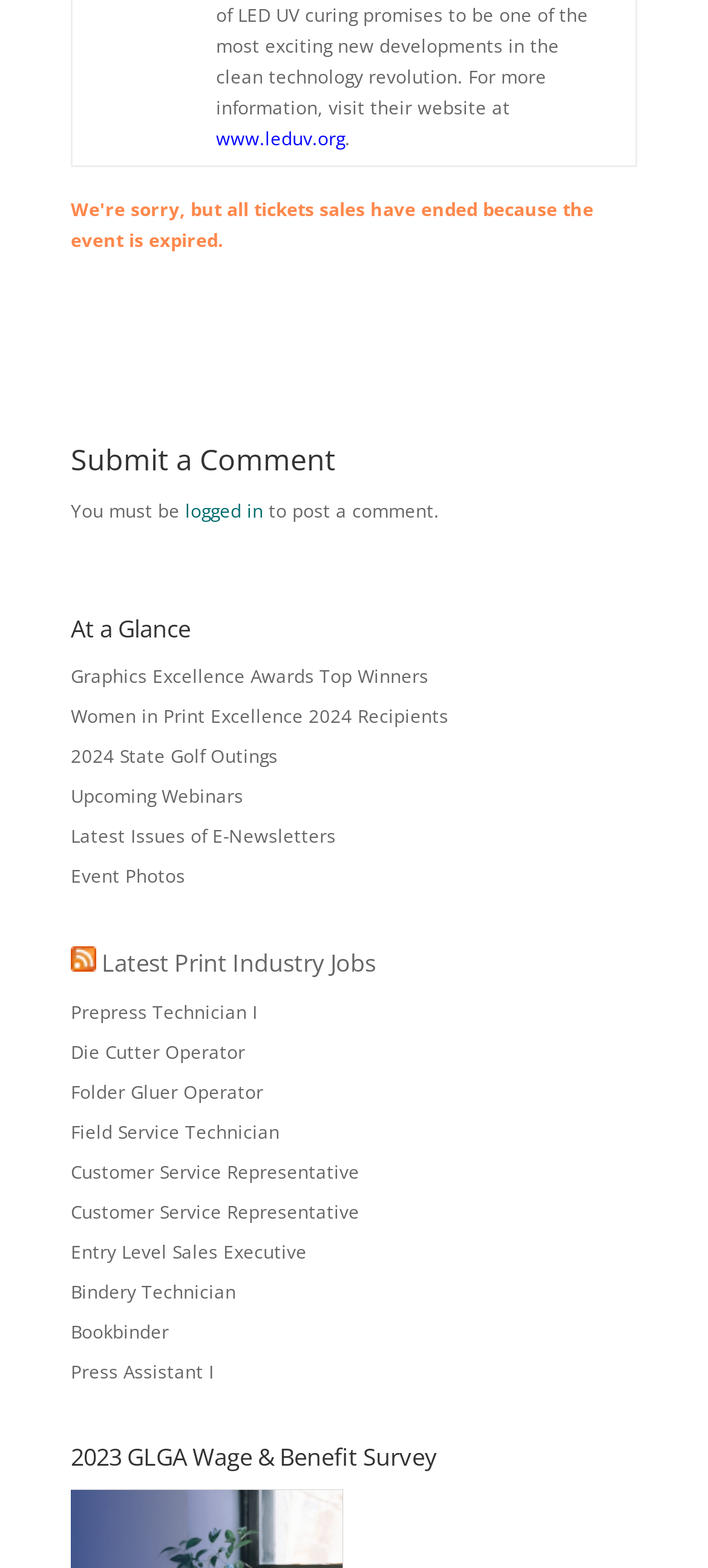Determine the bounding box for the described HTML element: "Event Photos". Ensure the coordinates are four float numbers between 0 and 1 in the format [left, top, right, bottom].

[0.1, 0.55, 0.262, 0.567]